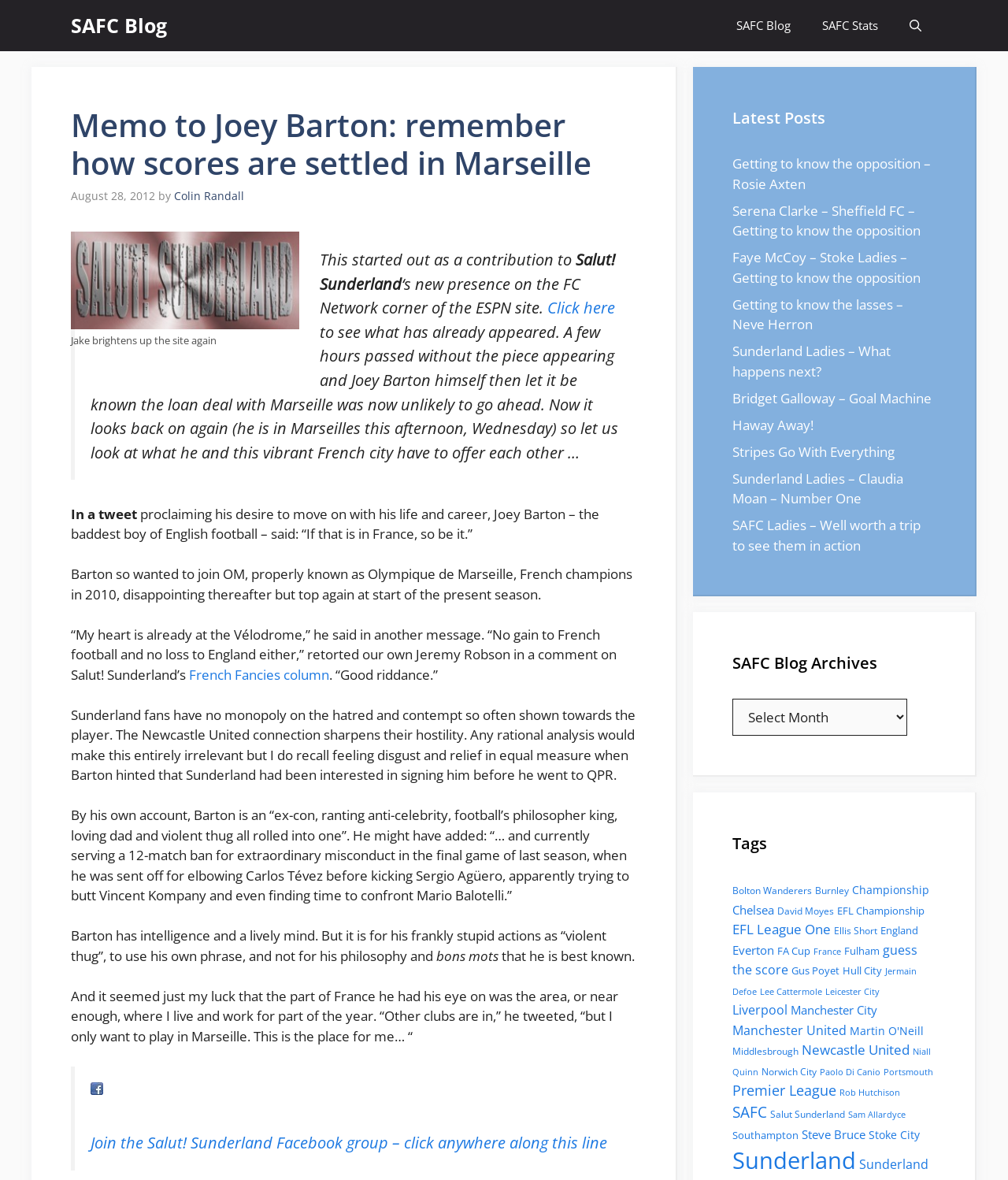Determine the bounding box coordinates of the section I need to click to execute the following instruction: "Search using Open Search Bar". Provide the coordinates as four float numbers between 0 and 1, i.e., [left, top, right, bottom].

[0.887, 0.0, 0.93, 0.043]